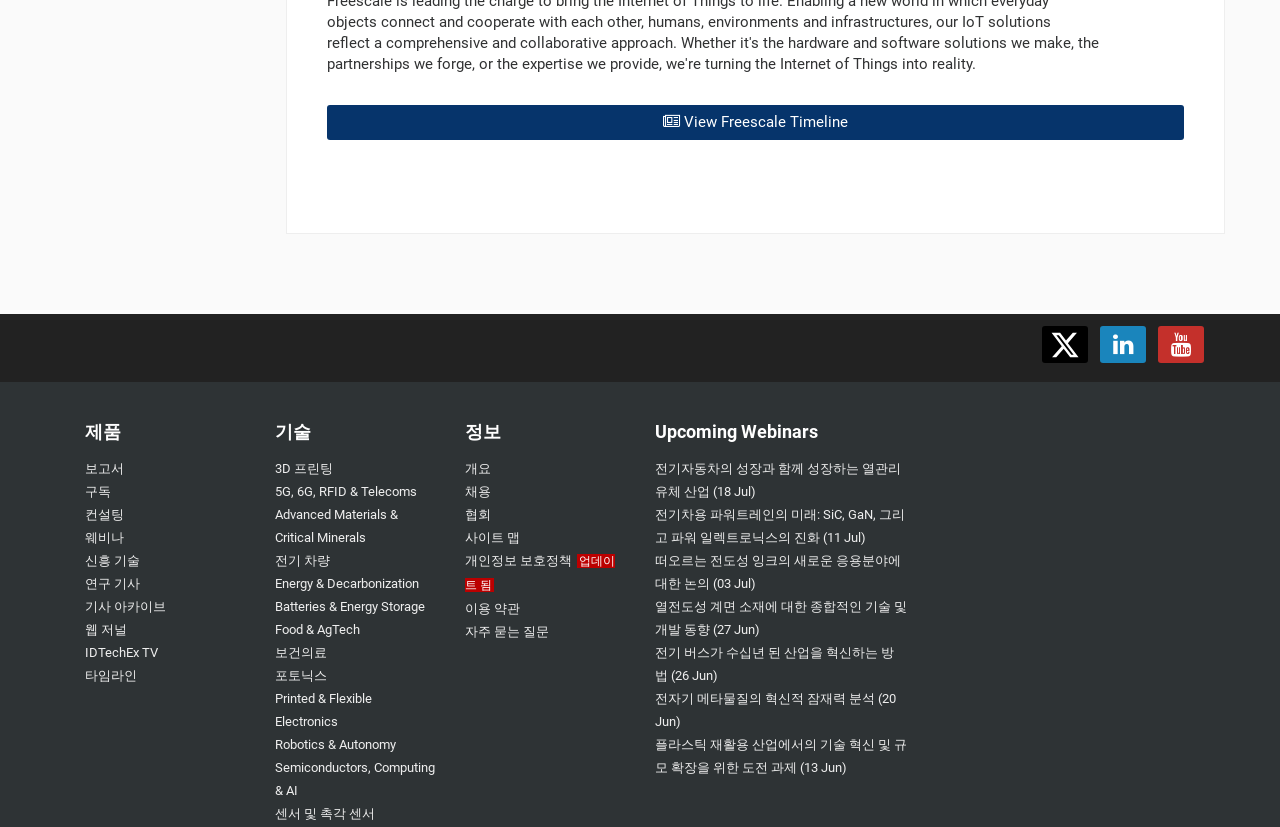Please determine the bounding box coordinates of the element to click on in order to accomplish the following task: "View Freescale Timeline". Ensure the coordinates are four float numbers ranging from 0 to 1, i.e., [left, top, right, bottom].

[0.255, 0.127, 0.925, 0.169]